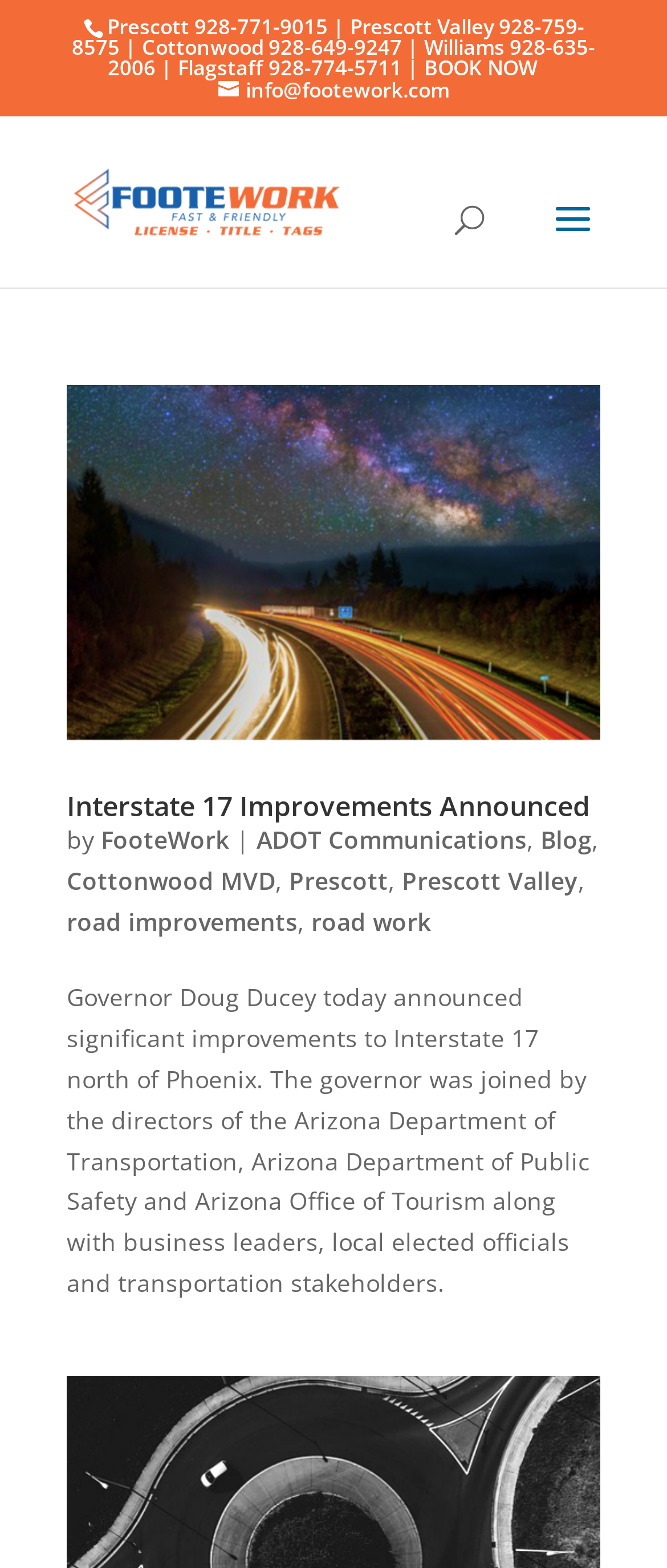From the given element description: "Interstate 17 Improvements Announced", find the bounding box for the UI element. Provide the coordinates as four float numbers between 0 and 1, in the order [left, top, right, bottom].

[0.1, 0.502, 0.885, 0.526]